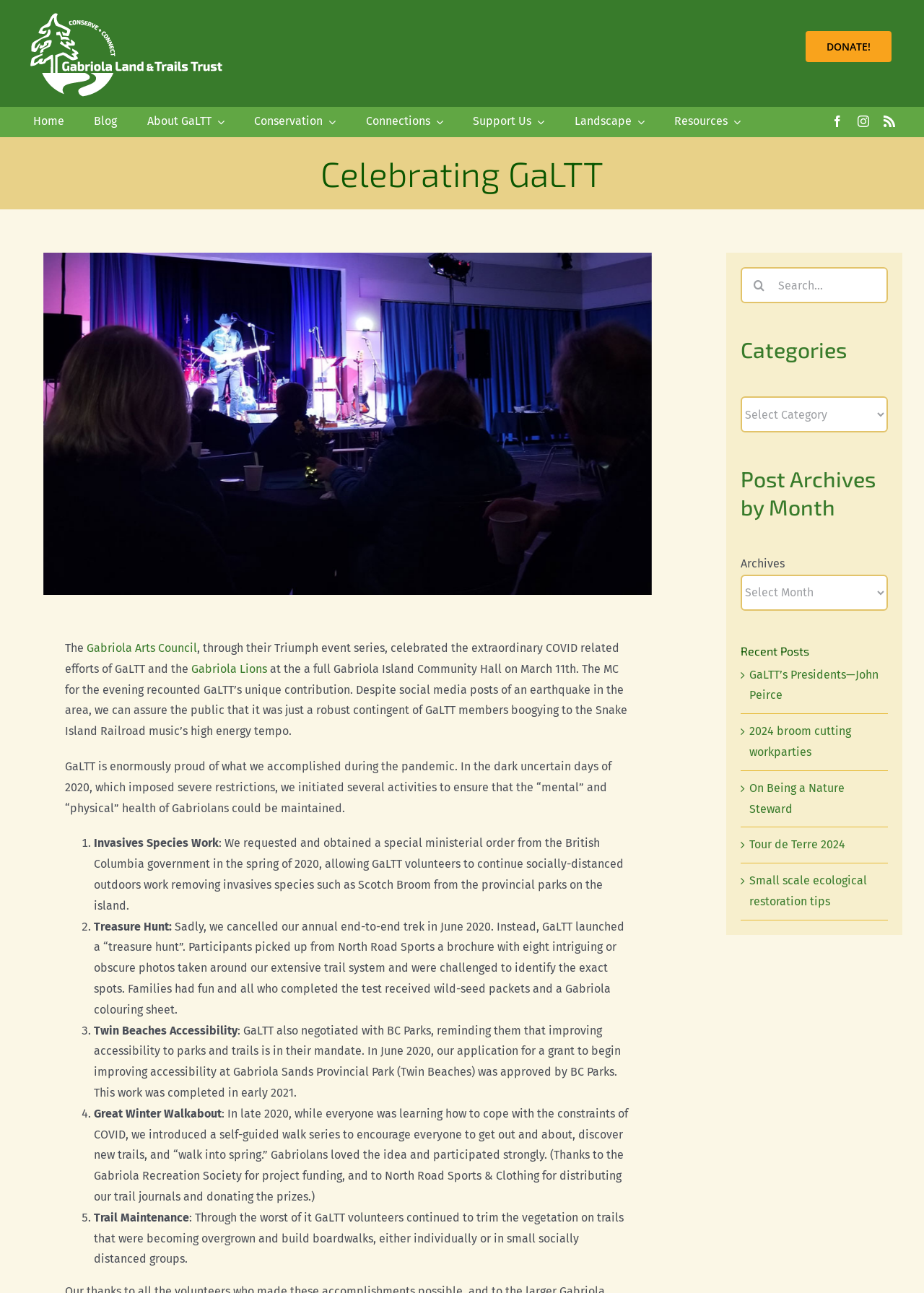Please mark the clickable region by giving the bounding box coordinates needed to complete this instruction: "Search for something".

[0.802, 0.207, 0.961, 0.235]